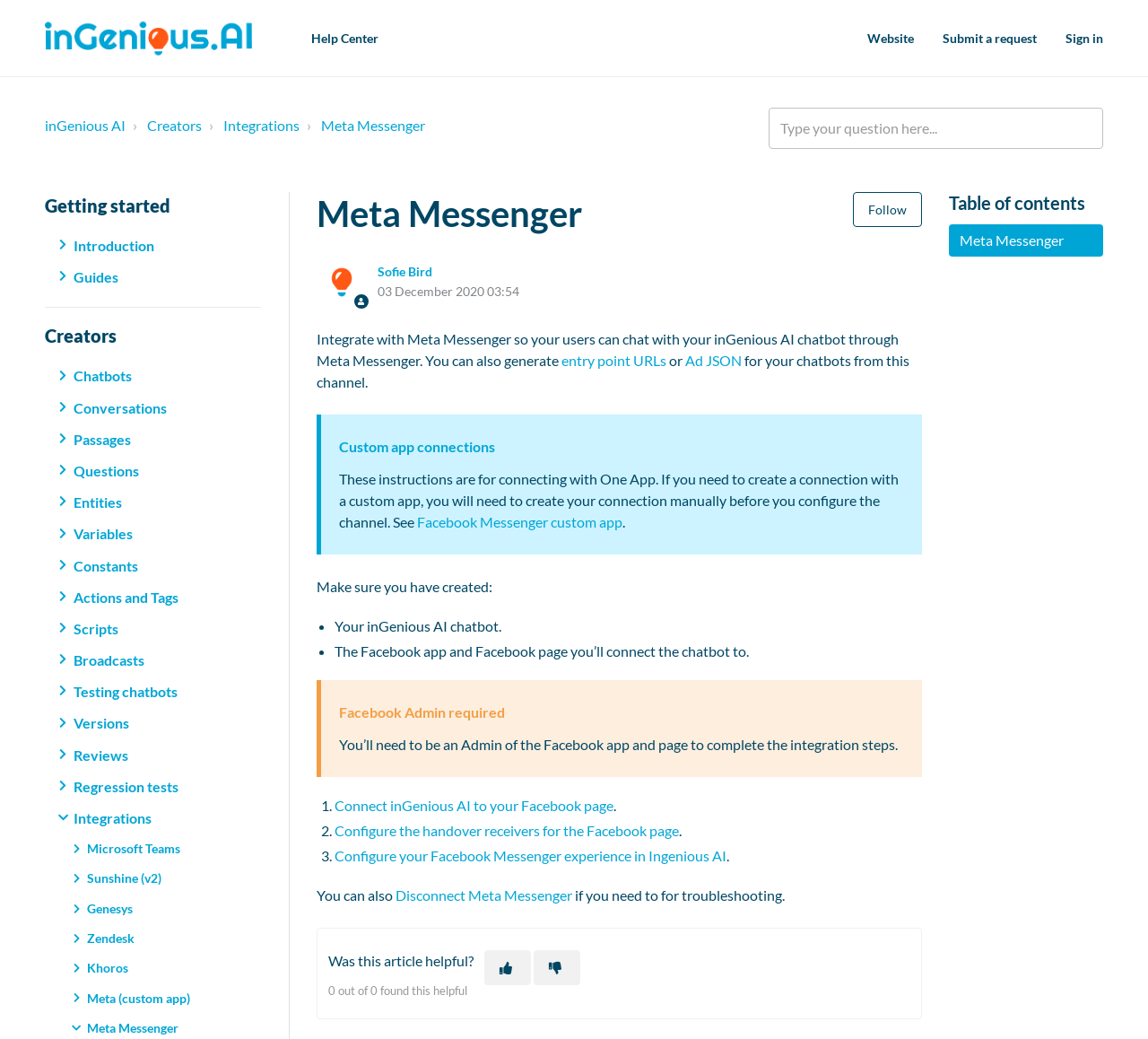What is the purpose of the 'Follow Article' button?
Please look at the screenshot and answer in one word or a short phrase.

To follow the article